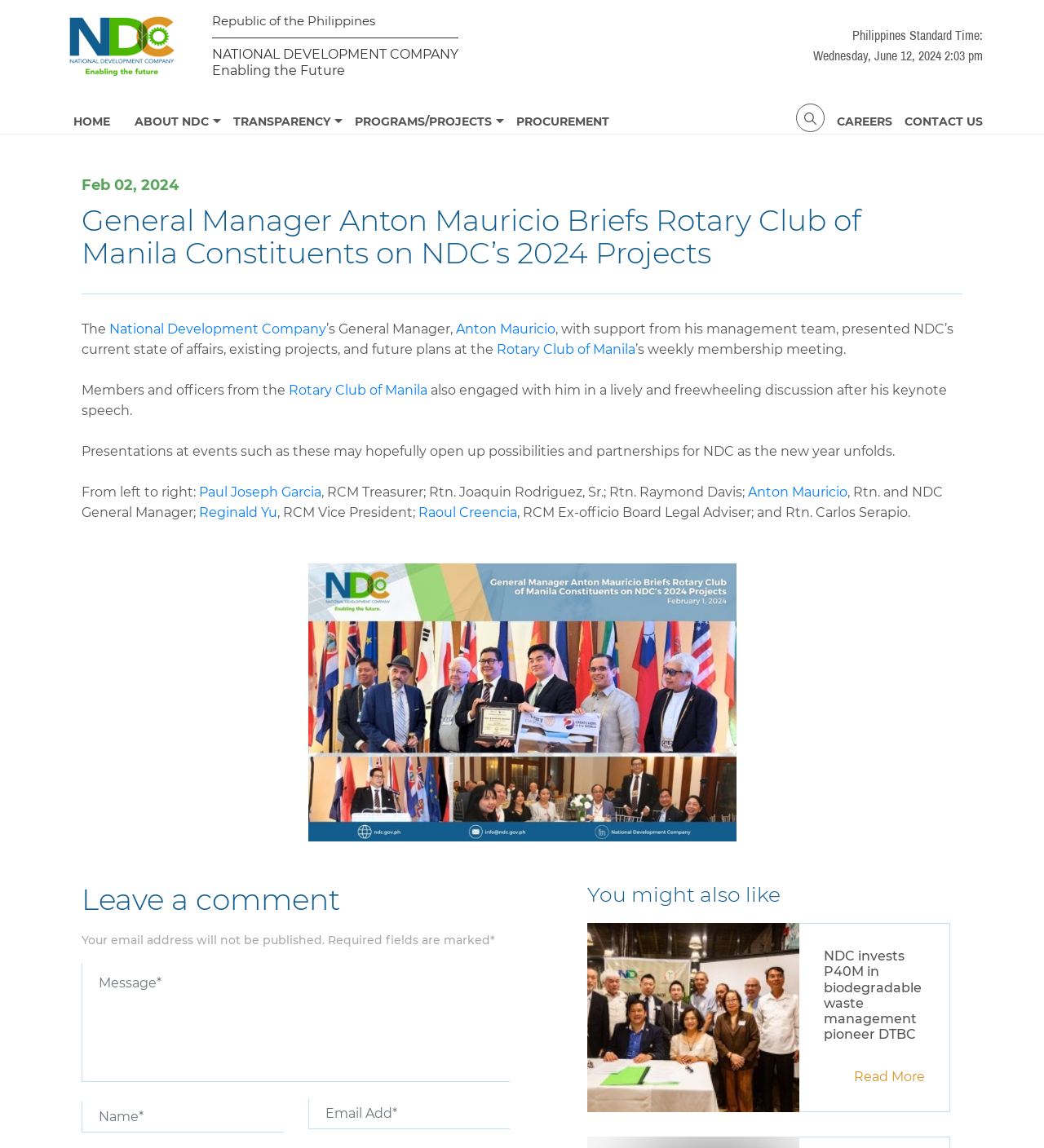Generate a comprehensive description of the webpage.

The webpage is about the National Development Company (NDC) and its General Manager, Anton Mauricio, who presented the company's current state of affairs, existing projects, and future plans at the Rotary Club of Manila. 

At the top of the page, there is a banner with the company's logo and a link to skip to the main content. Below the banner, there are several navigation links, including "HOME", "ABOUT NDC", "TRANSPARENCY", "PROGRAMS/PROJECTS", "PROCUREMENT", "CAREERS", and "CONTACT US". 

The main content of the page is an article about Anton Mauricio's presentation at the Rotary Club of Manila. The article is divided into several paragraphs, with links to other relevant pages, such as the Rotary Club of Manila. There is also an image of the attendees at the event, including Anton Mauricio and other officials from the Rotary Club of Manila.

Below the article, there is a section for leaving a comment, with several text boxes for inputting name, email, and comment. 

Further down the page, there is a section titled "You might also like", which features an image and a link to another article about NDC investing in a biodegradable waste management company.